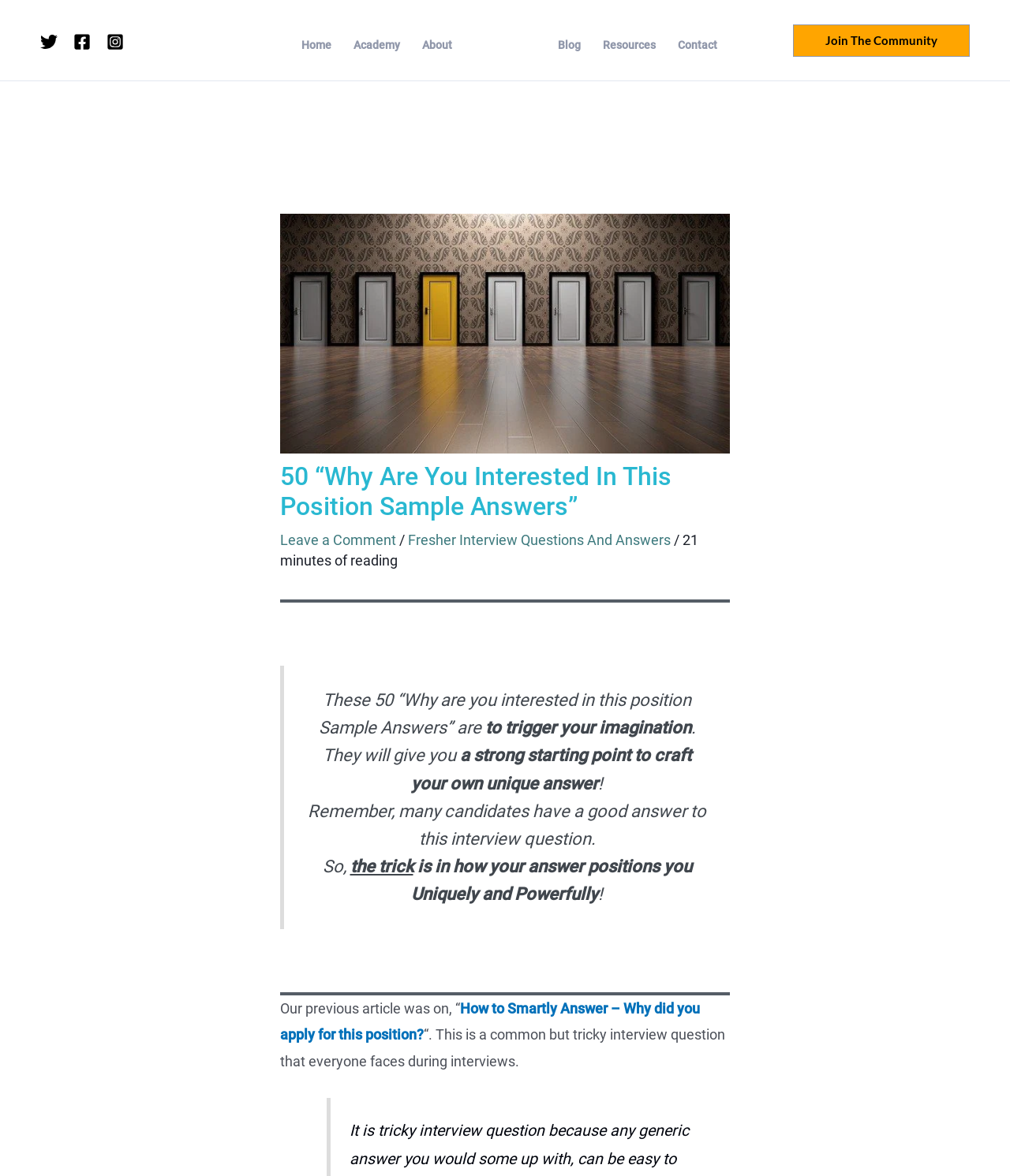Could you determine the bounding box coordinates of the clickable element to complete the instruction: "Navigate to Home page"? Provide the coordinates as four float numbers between 0 and 1, i.e., [left, top, right, bottom].

[0.288, 0.034, 0.339, 0.043]